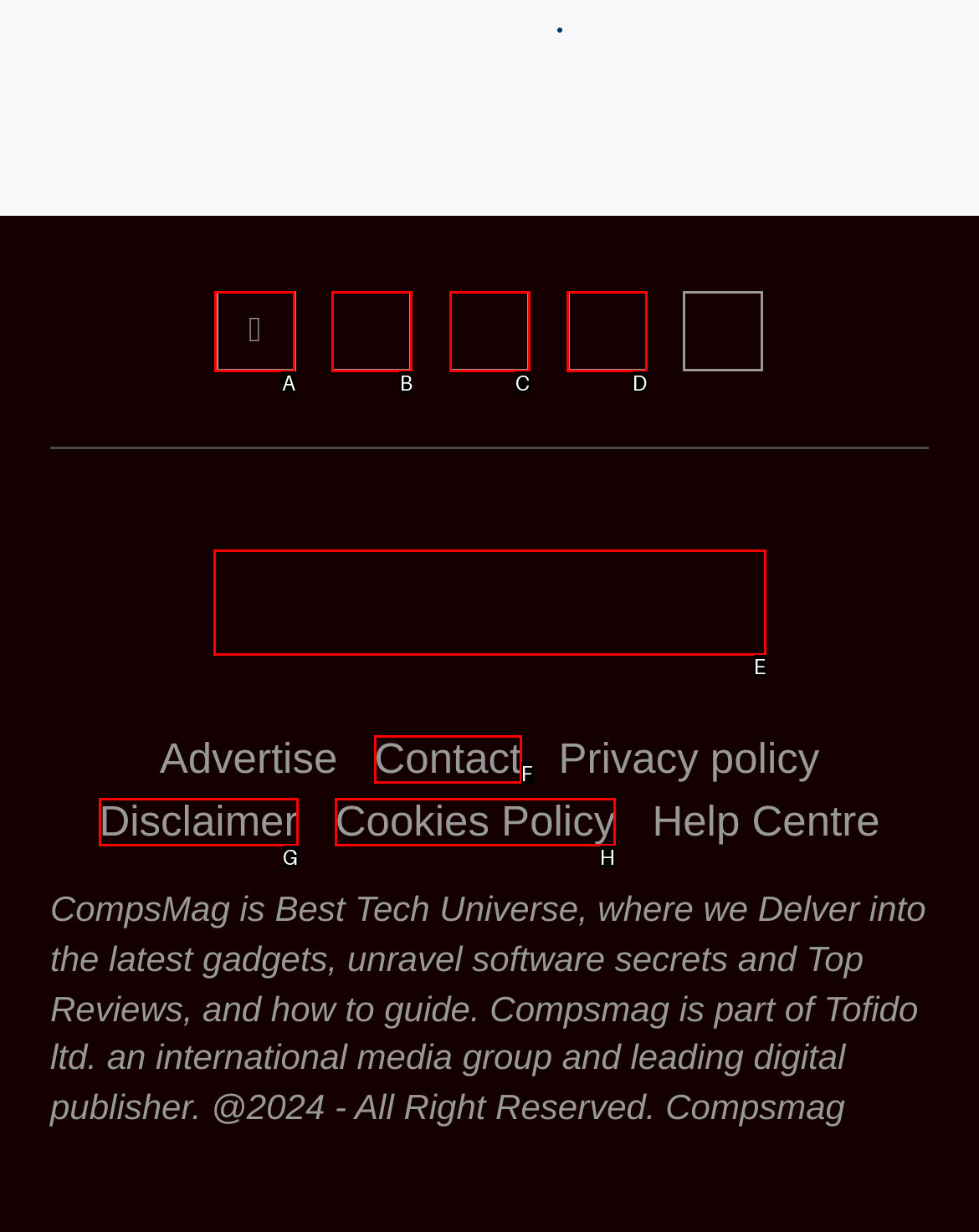Based on the element description: Cookies Policy, choose the best matching option. Provide the letter of the option directly.

H